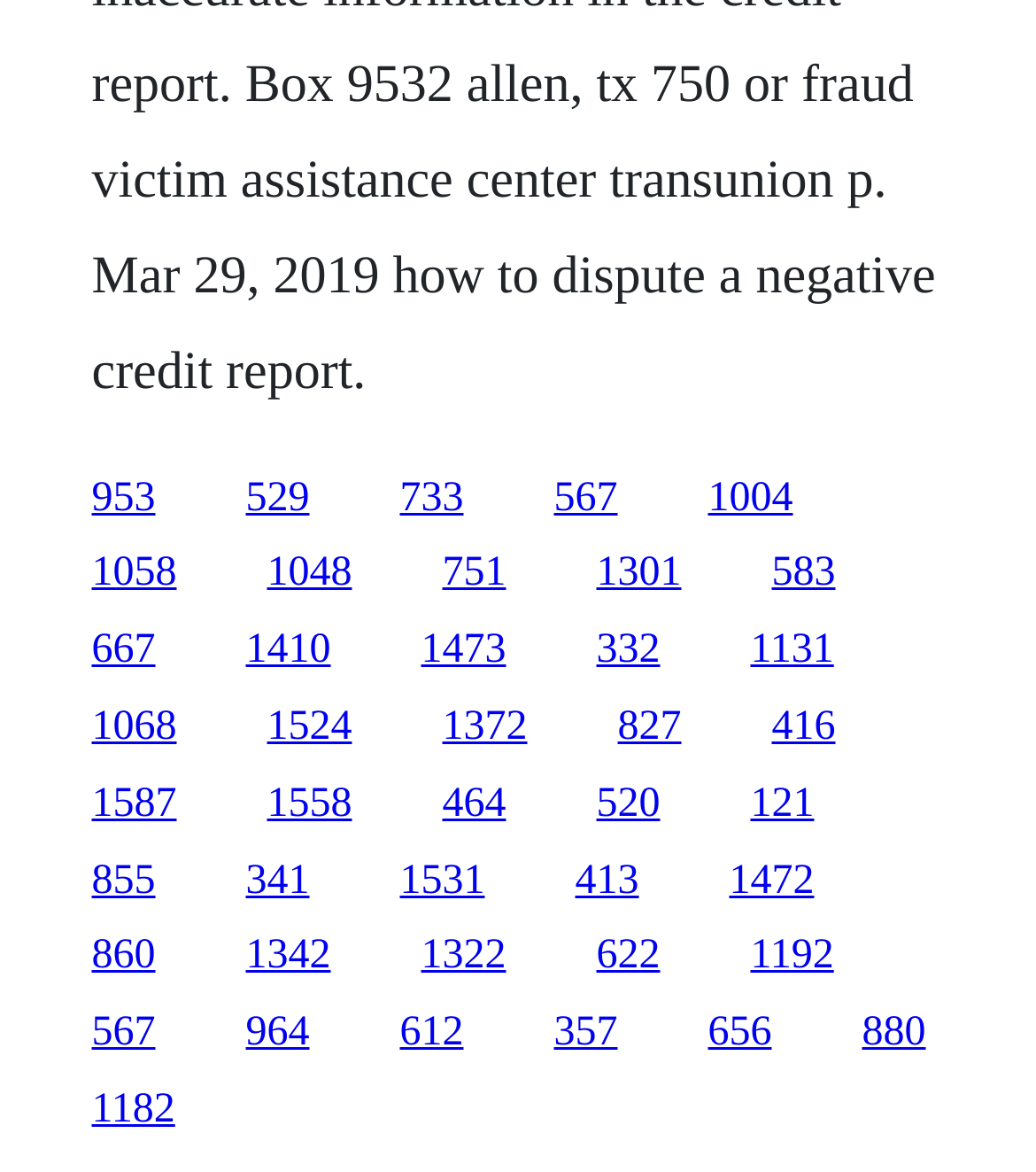Please predict the bounding box coordinates of the element's region where a click is necessary to complete the following instruction: "click the link at the bottom left". The coordinates should be represented by four float numbers between 0 and 1, i.e., [left, top, right, bottom].

[0.088, 0.927, 0.169, 0.966]